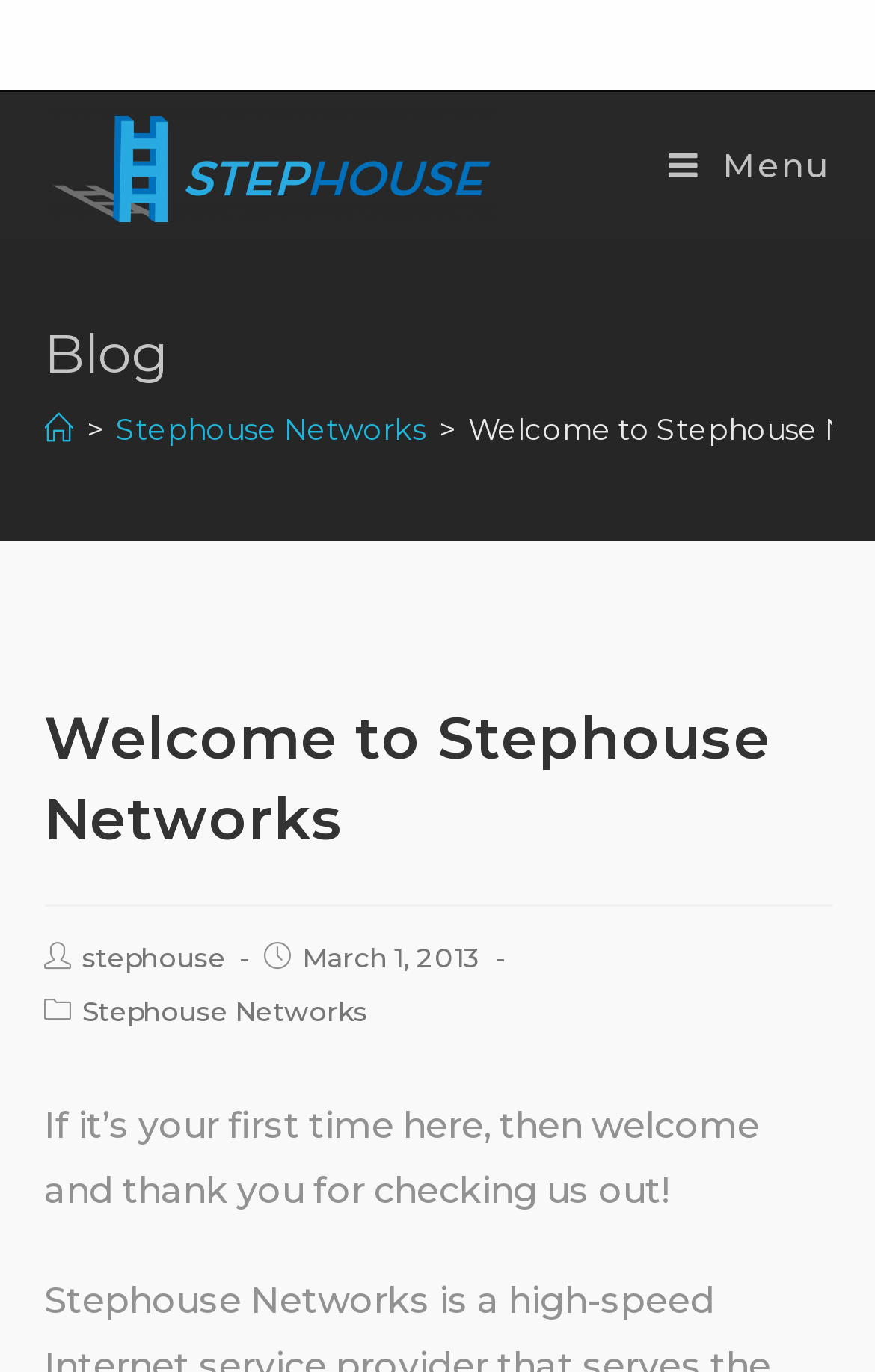Given the description of a UI element: "alt="Stephouse Networks"", identify the bounding box coordinates of the matching element in the webpage screenshot.

[0.05, 0.103, 0.568, 0.134]